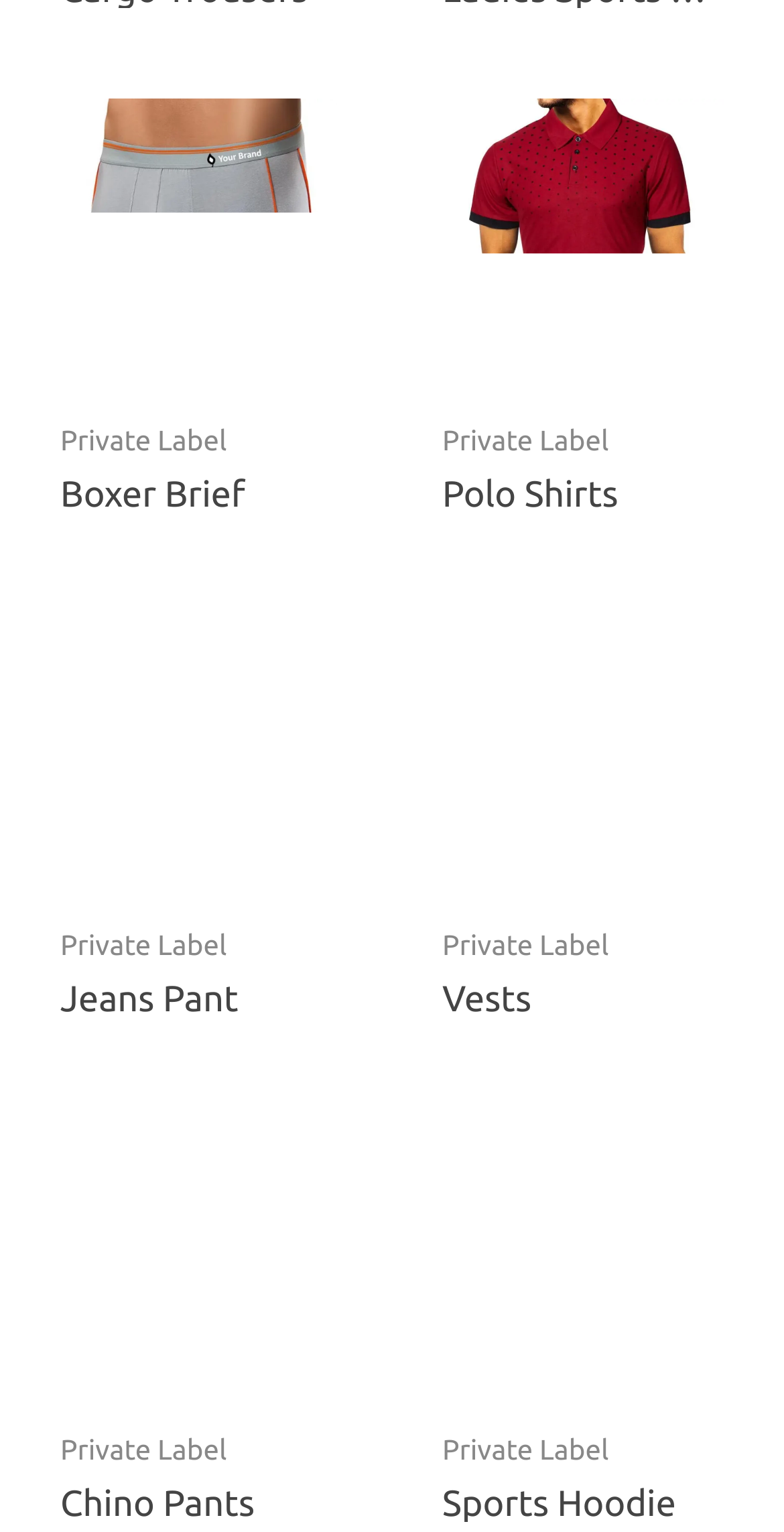Show the bounding box coordinates of the element that should be clicked to complete the task: "Learn about Hi Vis Reflective Safety Vest Manufacturer Wholesale Supplier Bangladesh".

[0.564, 0.394, 0.923, 0.578]